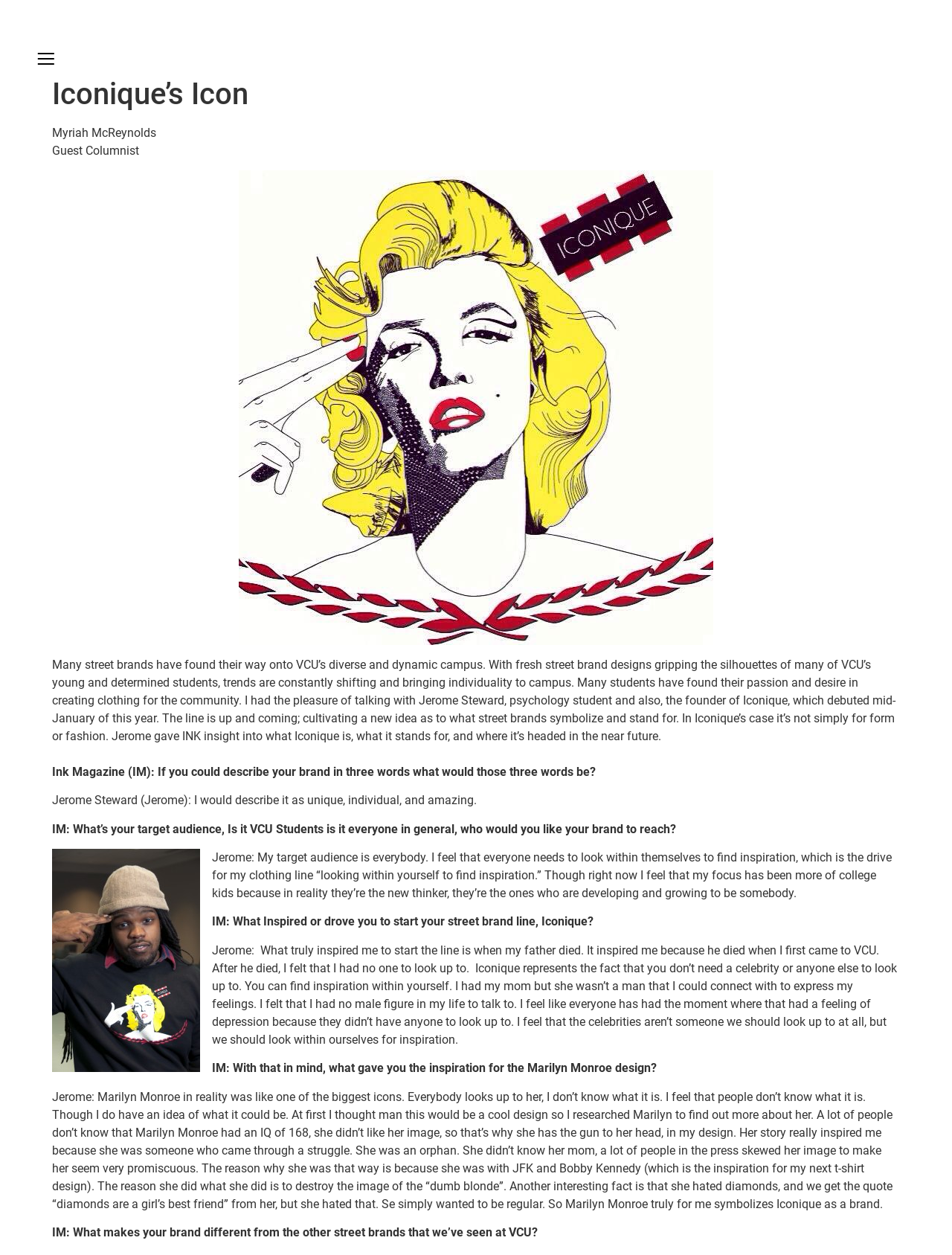What is the name of the street brand founded by Jerome Steward?
Based on the visual, give a brief answer using one word or a short phrase.

Iconique